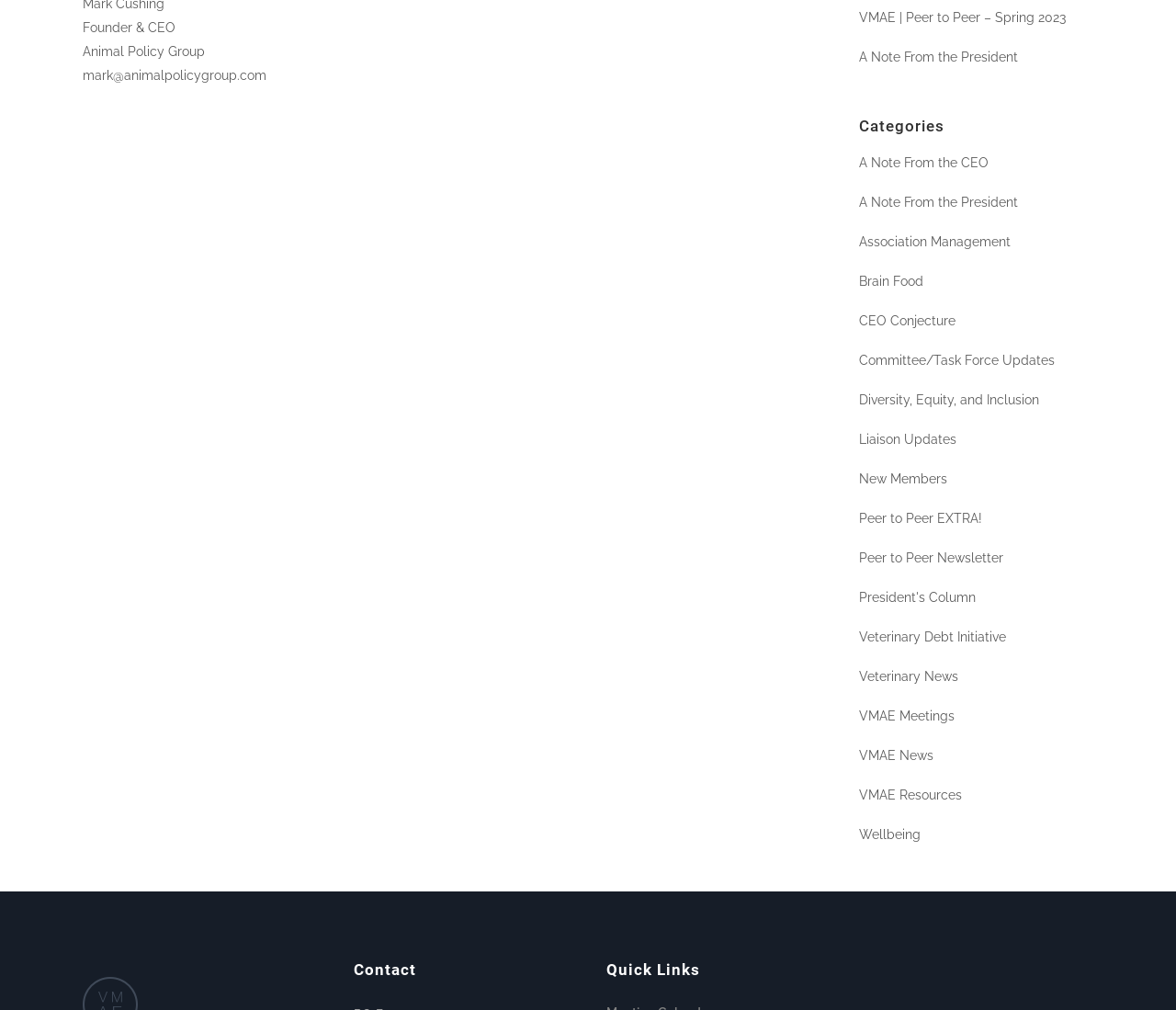From the element description Stocking the Pond, predict the bounding box coordinates of the UI element. The coordinates must be specified in the format (top-left x, top-left y, bottom-right x, bottom-right y) and should be within the 0 to 1 range.

None